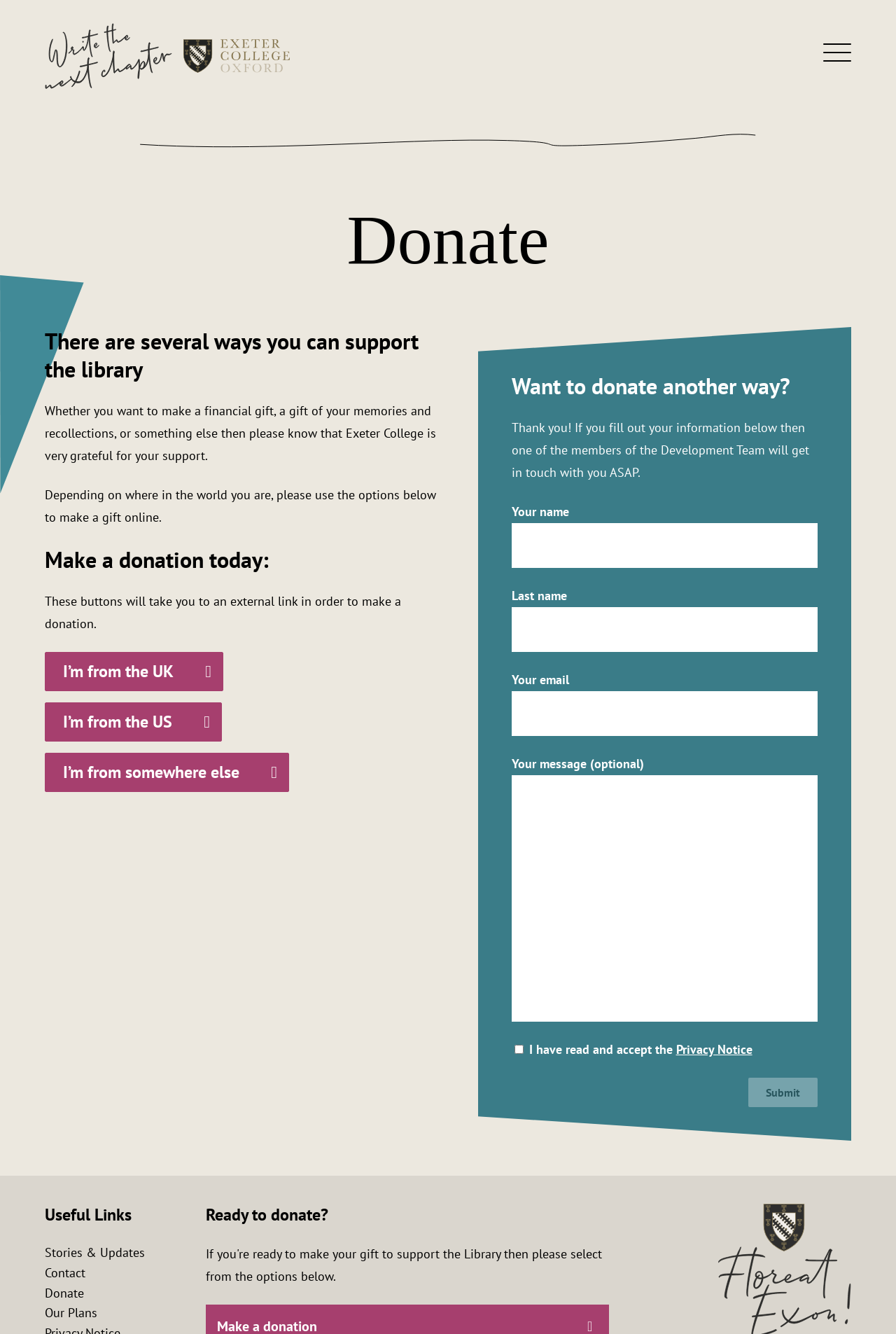Show me the bounding box coordinates of the clickable region to achieve the task as per the instruction: "Open Main Navigation".

[0.919, 0.032, 0.95, 0.051]